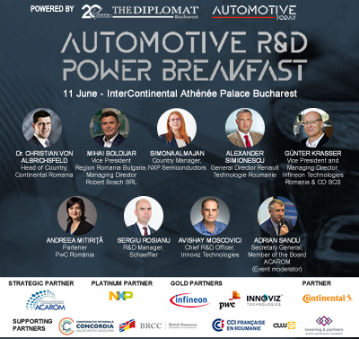Provide a short answer to the following question with just one word or phrase: Where is the InterContinental Athénée Palace located?

Bucharest